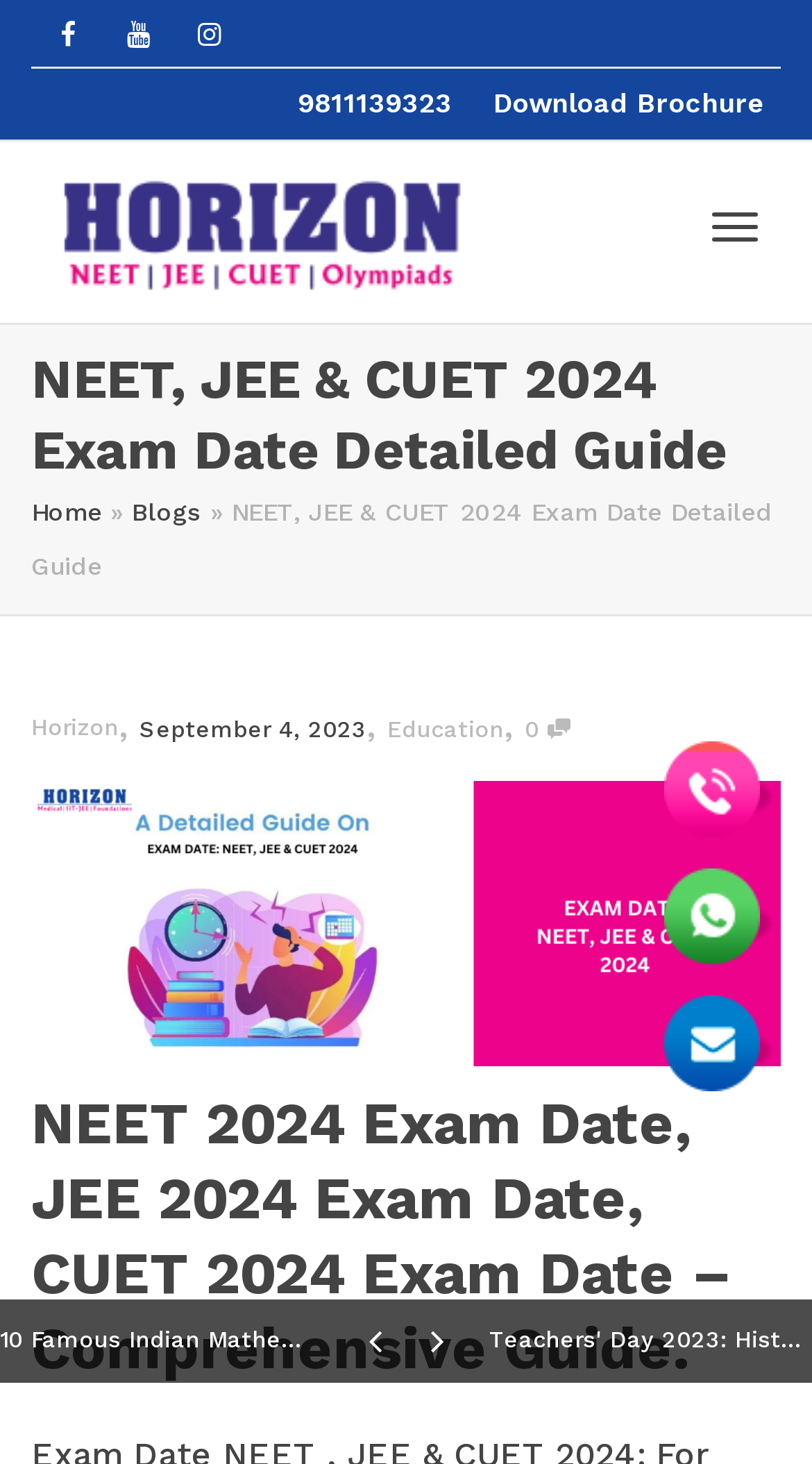What is the purpose of the 'Download Brochure' button?
Give a one-word or short-phrase answer derived from the screenshot.

To download a brochure